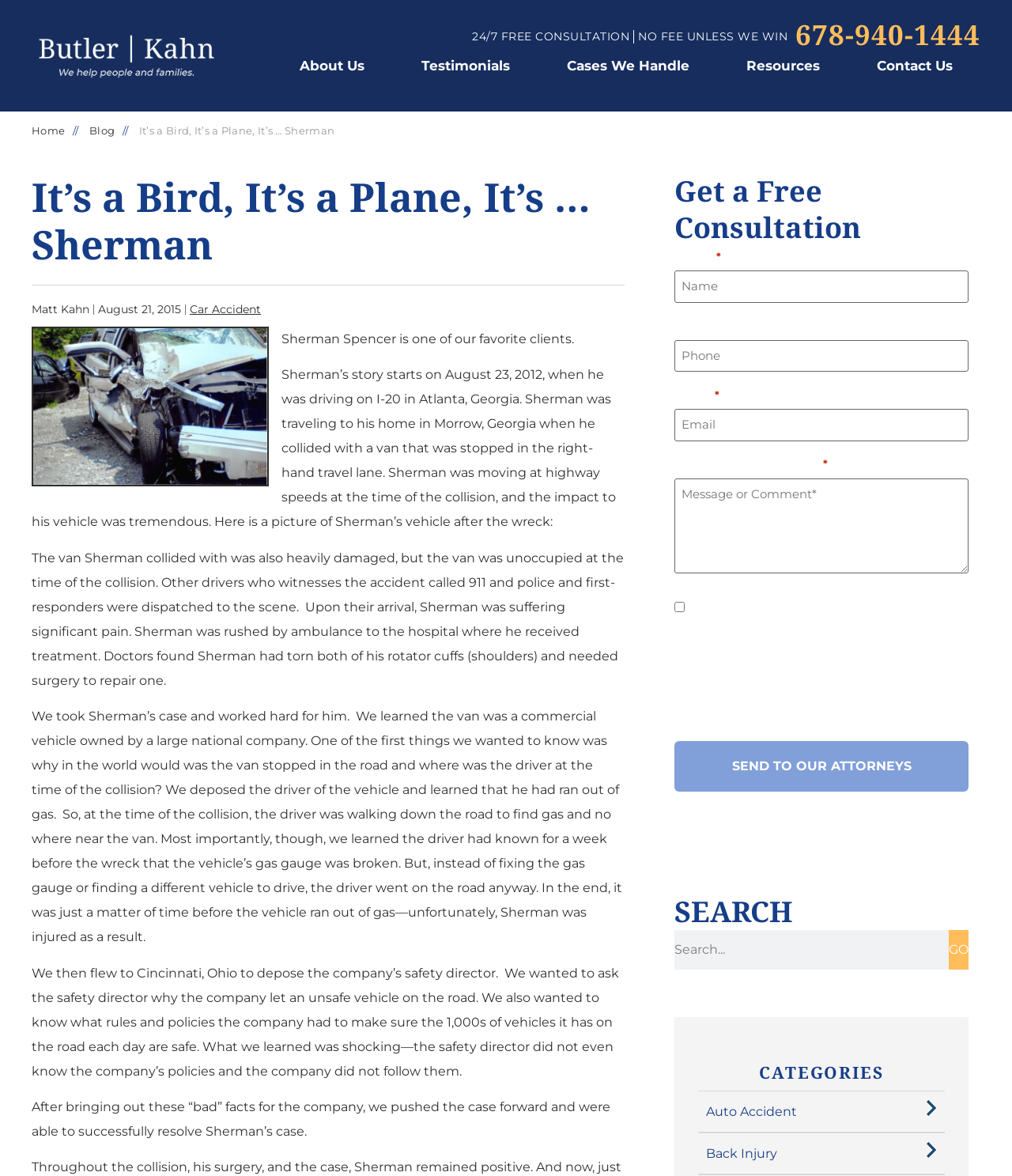Based on the image, please elaborate on the answer to the following question:
What is the name of the client whose case is being described?

The name of the client can be found in the text that starts with 'Sherman Spencer is one of our favorite clients.' on the webpage.